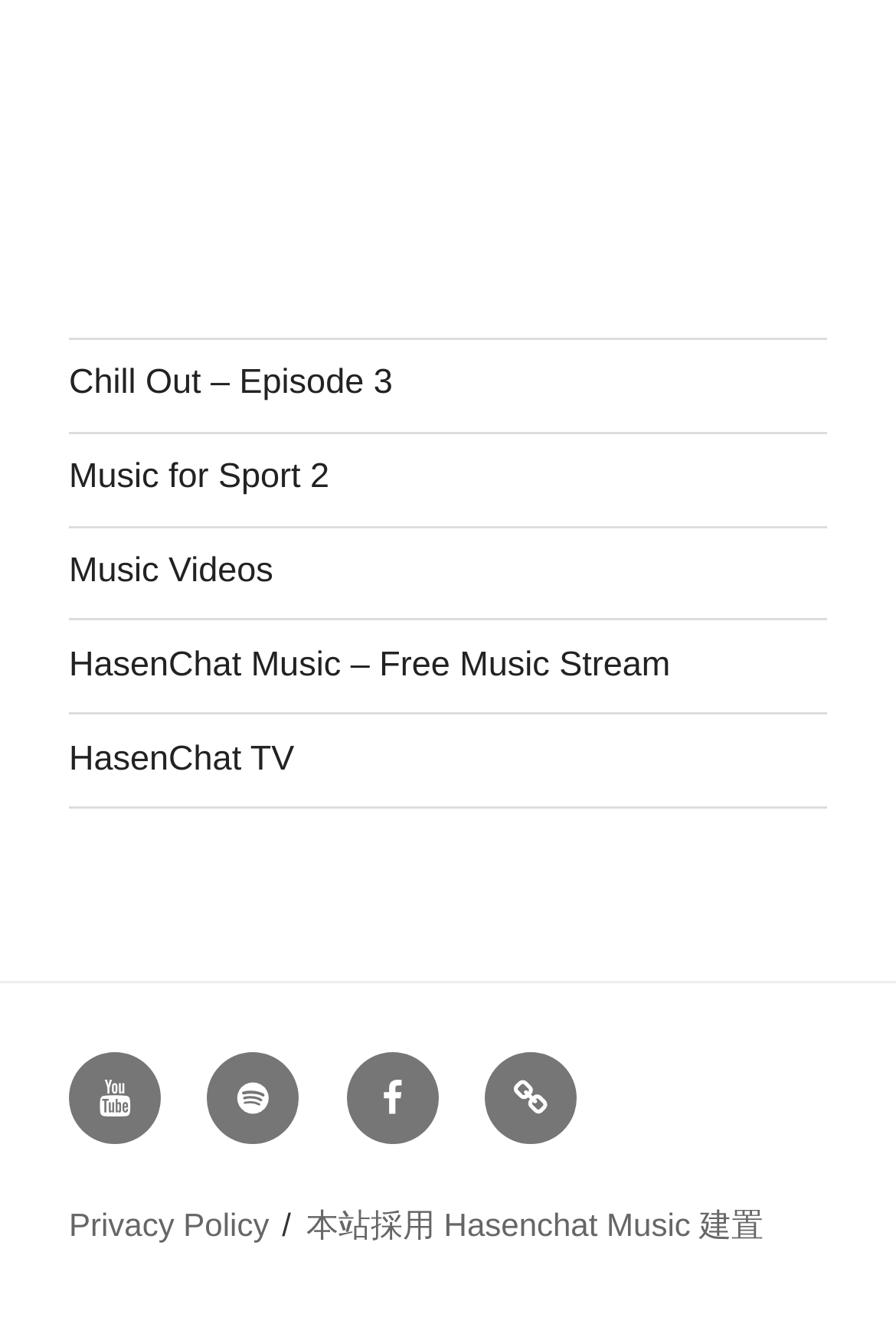How many navigation menus are there?
Carefully analyze the image and provide a detailed answer to the question.

There are two navigation menus on the webpage, one at the top with links to 'Chill Out – Episode 3', 'Music for Sport 2', etc., and another at the bottom with links to 'Youtube', 'Spotify', etc.